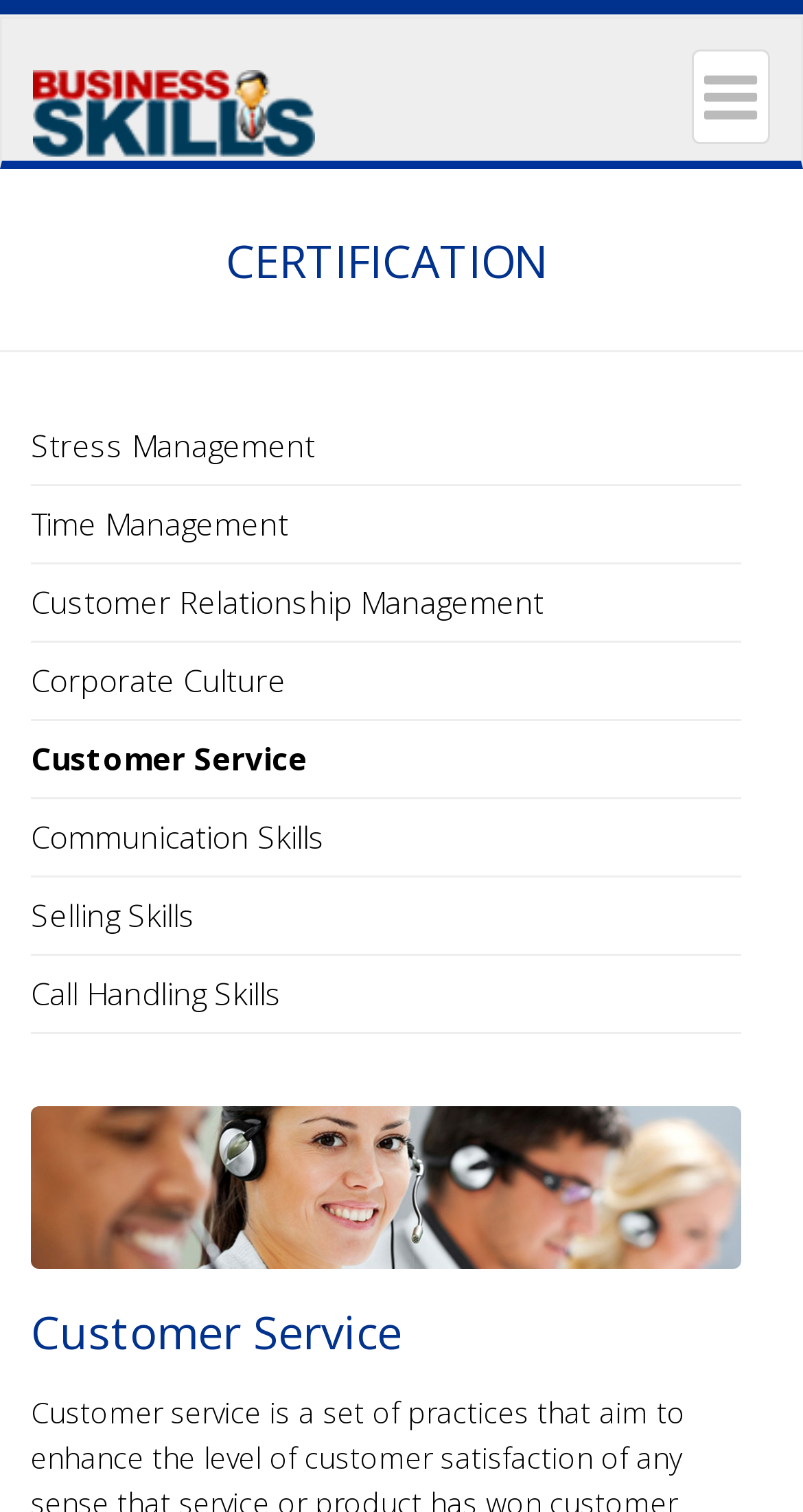Please locate the bounding box coordinates of the element that should be clicked to achieve the given instruction: "Learn about Communication Skills".

[0.038, 0.529, 0.923, 0.58]